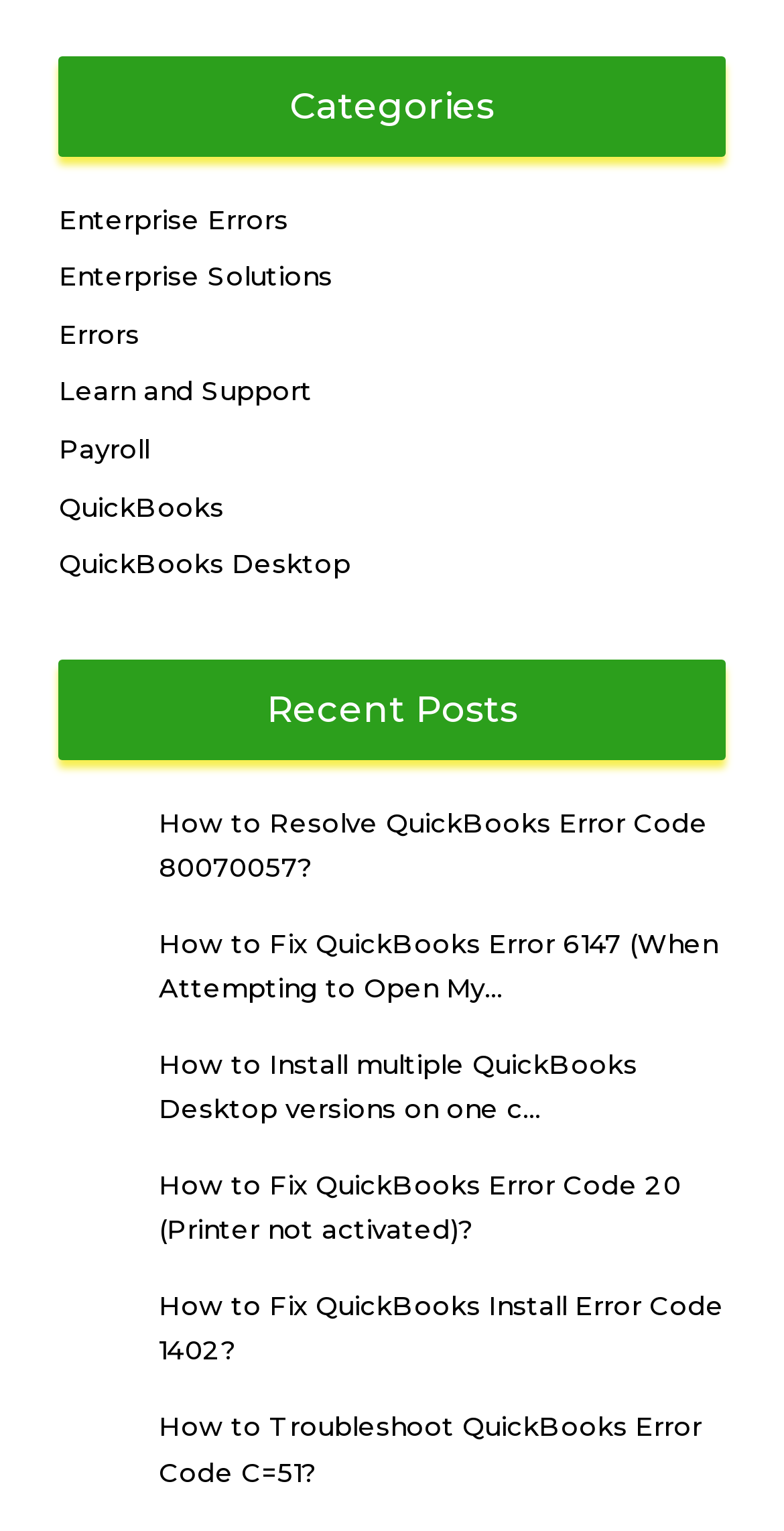Answer the question using only a single word or phrase: 
What is the main category of the webpage?

QuickBooks